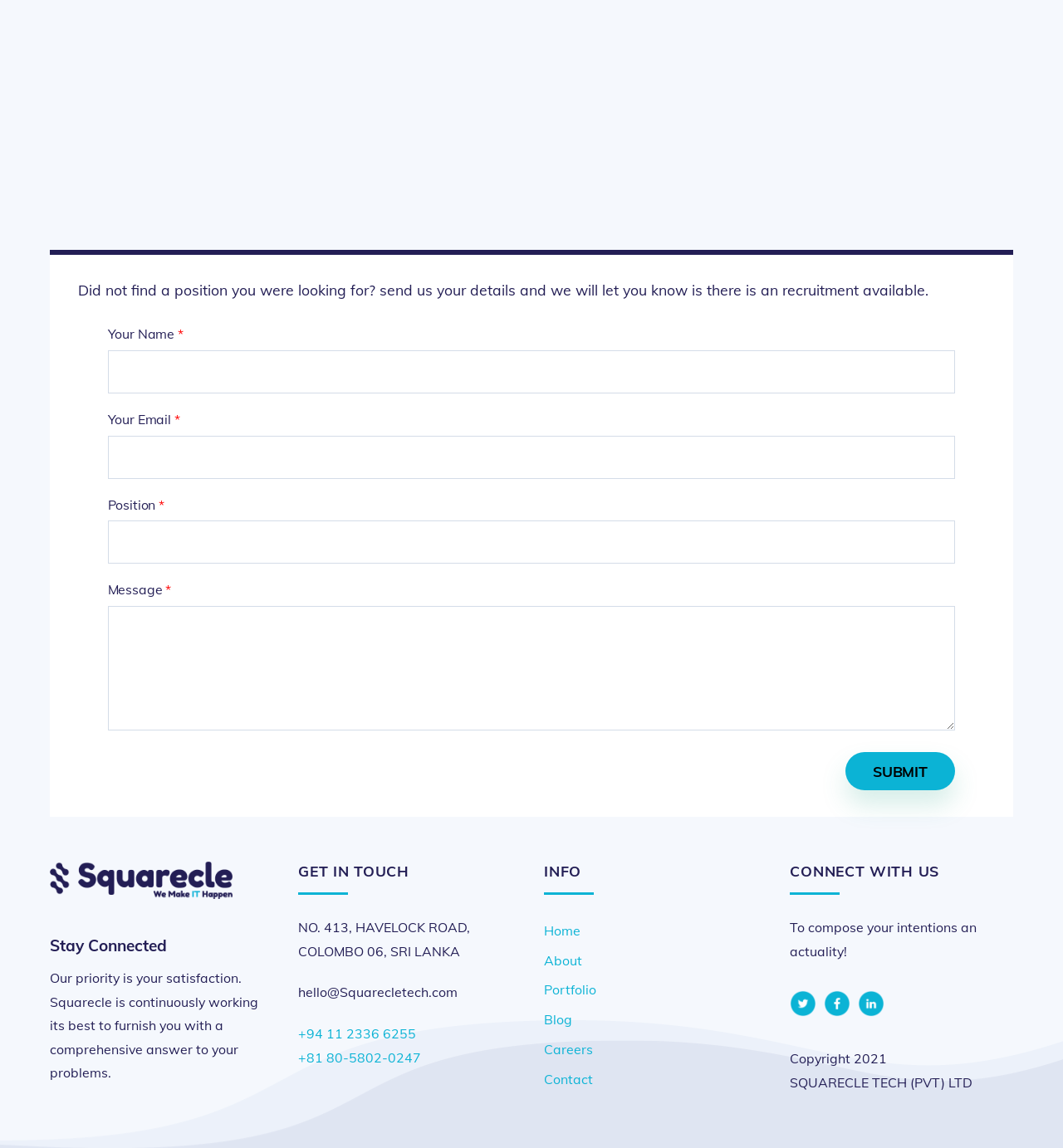Identify the bounding box coordinates for the region to click in order to carry out this instruction: "Enter your name". Provide the coordinates using four float numbers between 0 and 1, formatted as [left, top, right, bottom].

[0.101, 0.305, 0.899, 0.343]